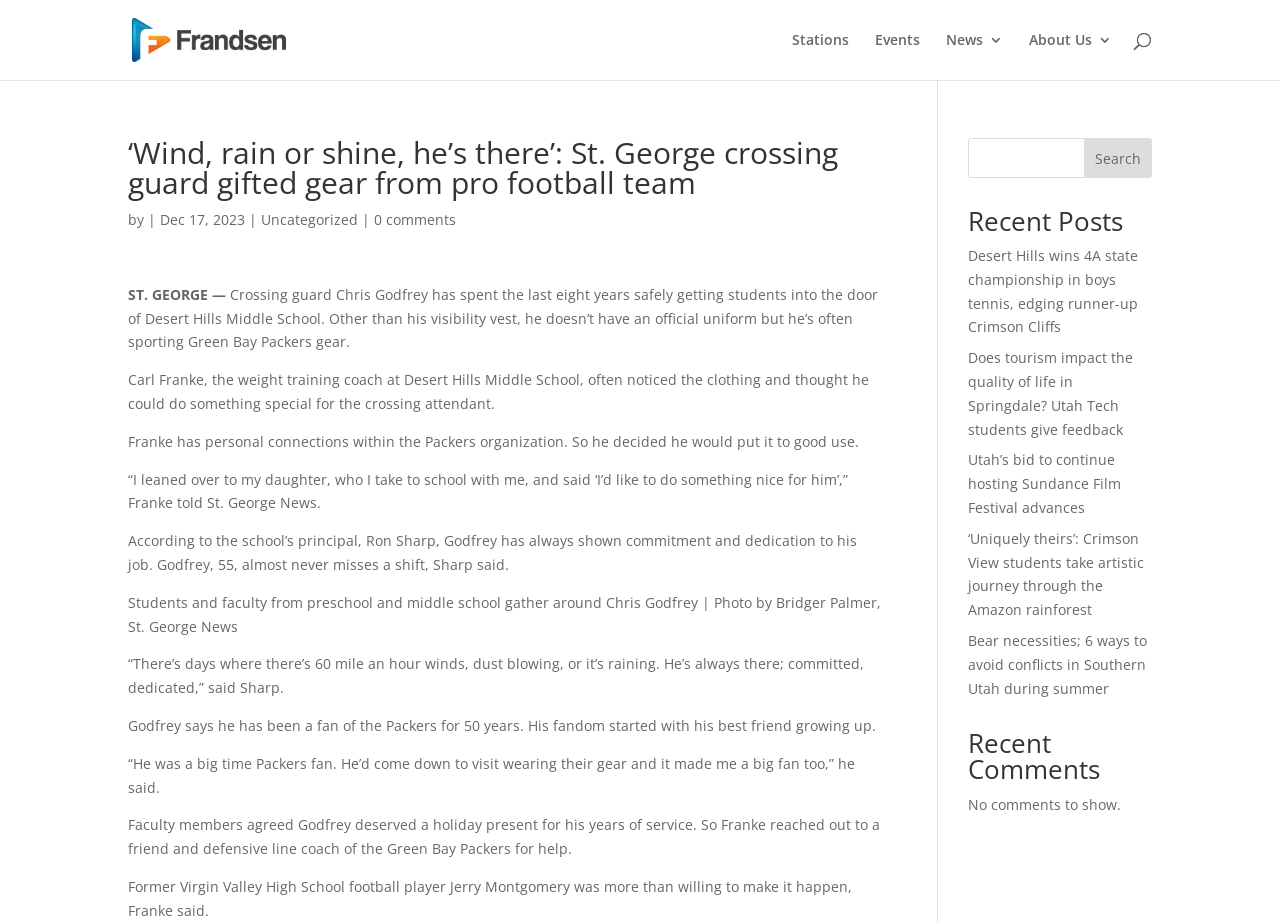Given the element description: "parent_node: Search name="s"", predict the bounding box coordinates of the UI element it refers to, using four float numbers between 0 and 1, i.e., [left, top, right, bottom].

[0.756, 0.15, 0.9, 0.193]